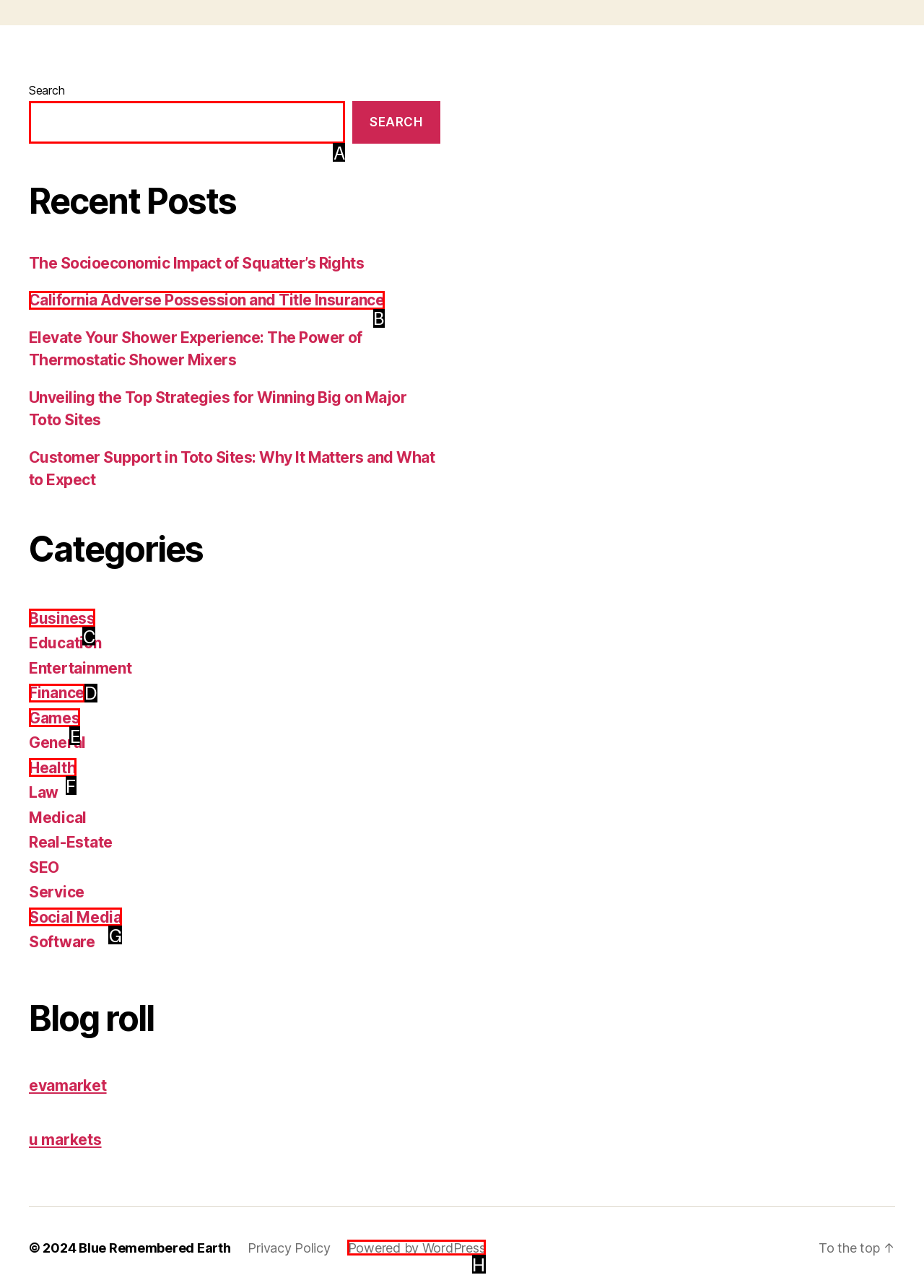Identify the HTML element that corresponds to the description: Social Media Provide the letter of the matching option directly from the choices.

G